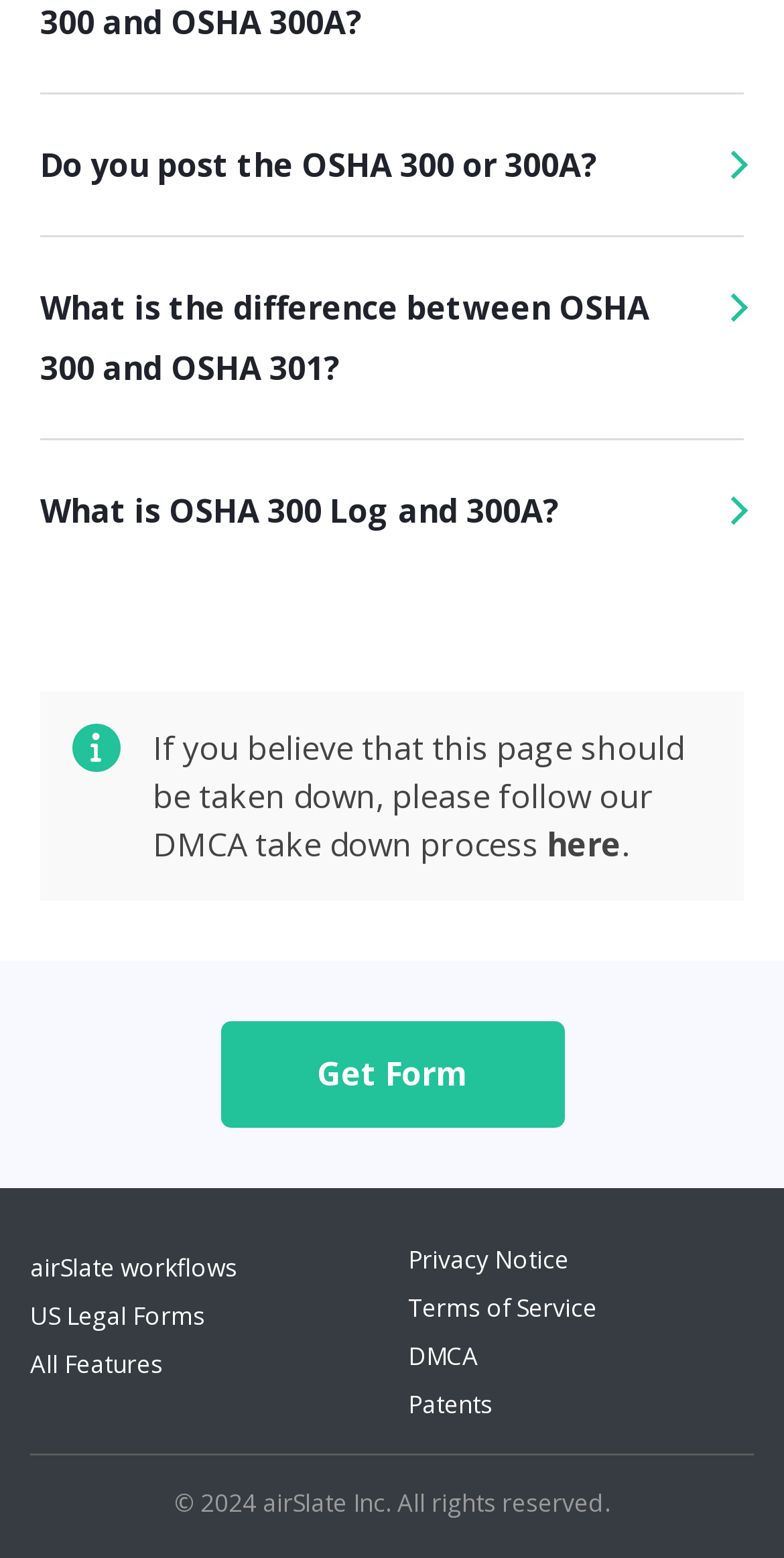Determine the bounding box coordinates of the element's region needed to click to follow the instruction: "Read the 'DMCA take down process'". Provide these coordinates as four float numbers between 0 and 1, formatted as [left, top, right, bottom].

[0.697, 0.528, 0.792, 0.557]